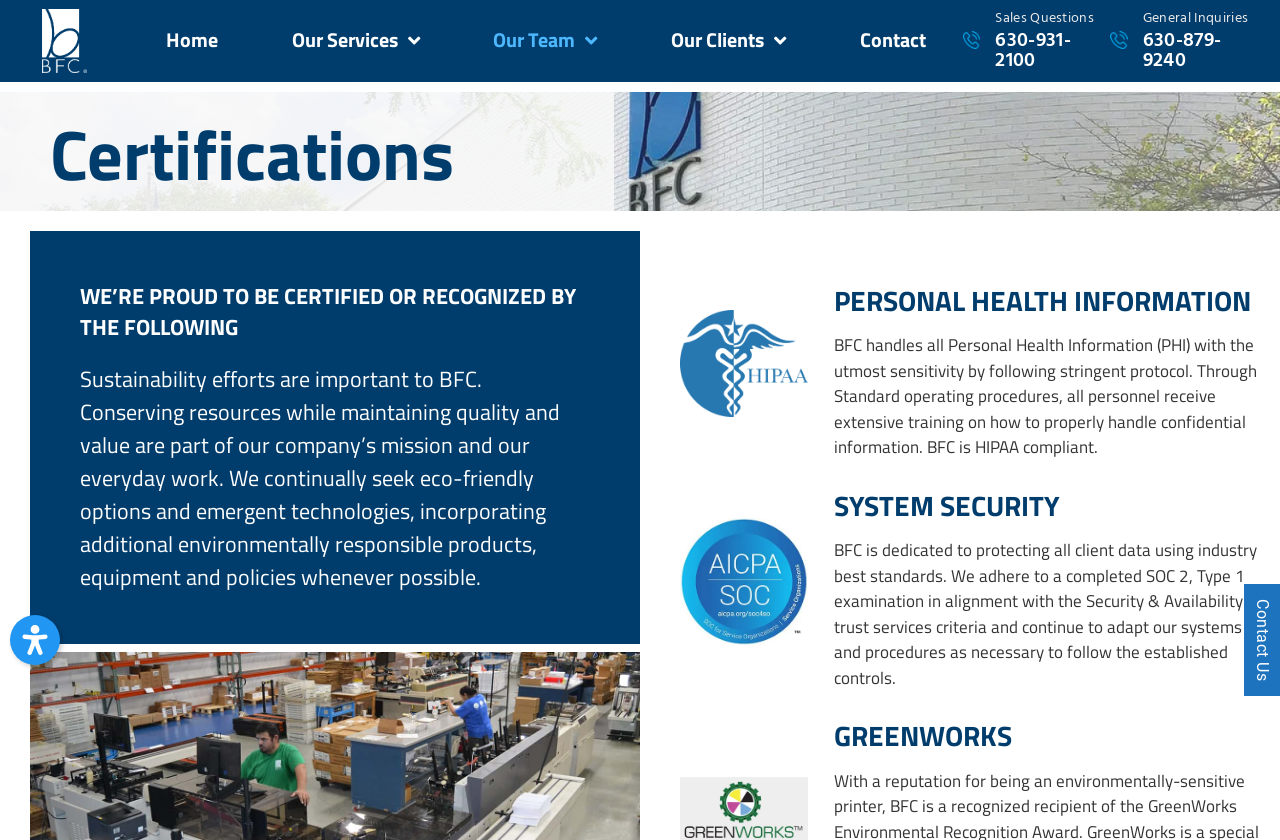Using the webpage screenshot, find the UI element described by Our Services. Provide the bounding box coordinates in the format (top-left x, top-left y, bottom-right x, bottom-right y), ensuring all values are floating point numbers between 0 and 1.

[0.199, 0.019, 0.357, 0.079]